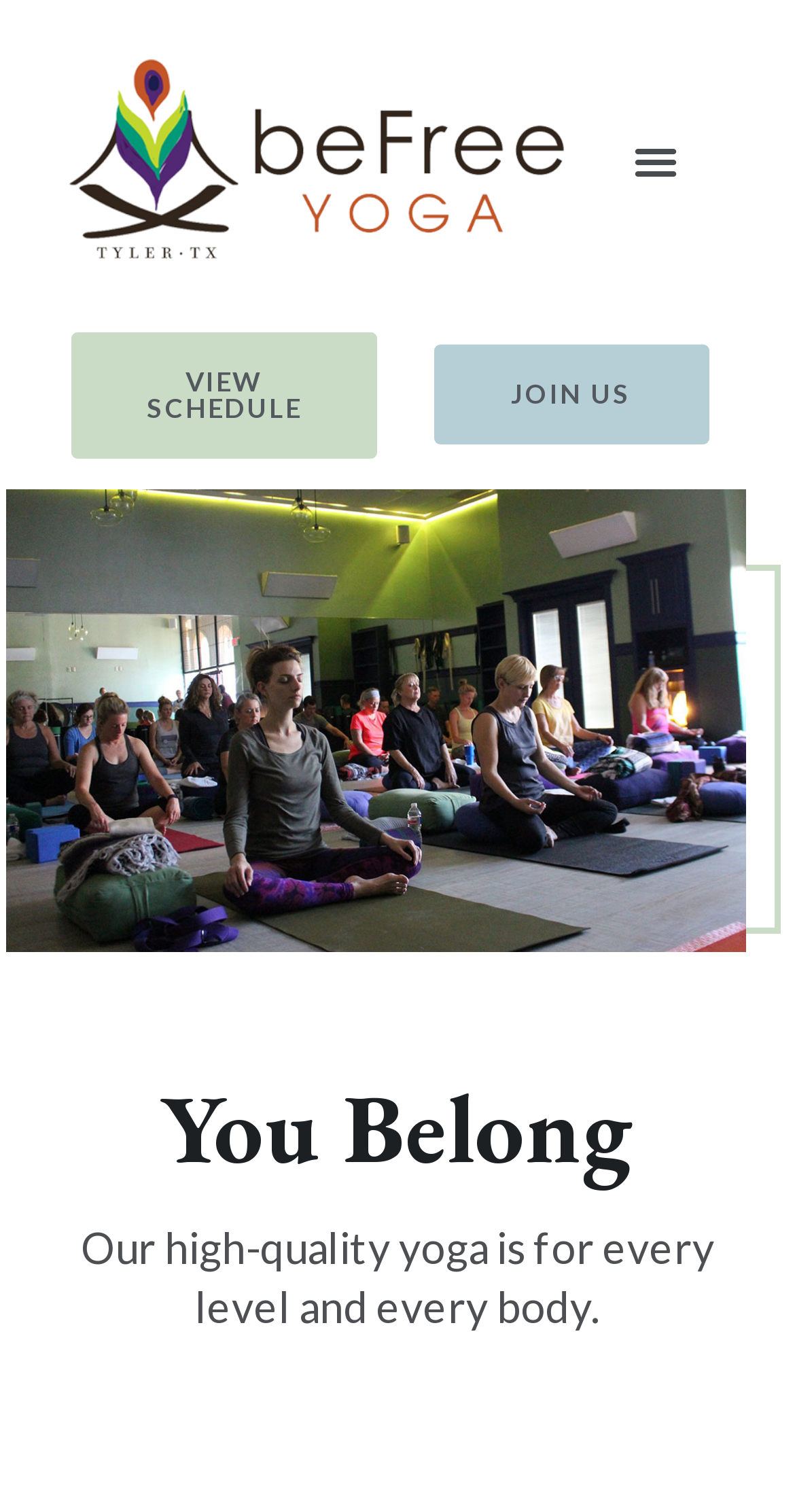Mark the bounding box of the element that matches the following description: "View schedule".

[0.09, 0.219, 0.474, 0.303]